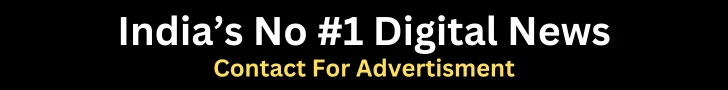Give an in-depth summary of the scene depicted in the image.

The image prominently features a bold text announcement that highlights "India’s No #1 Digital News," suggesting a leading position in the digital news landscape. Below this assertion, there is a call to action with the phrase "Contact For Advertisements," indicating opportunities for businesses to engage with the platform through advertisements. The design employs contrasting colors, where the main text is rendered in white against a black background, while the advertising invitation is highlighted in yellow, making it visually striking and attention-grabbing for viewers. This composition effectively communicates the brand's confidence and invites commercial partnerships, aligning with its identity as a top digital news provider in India.